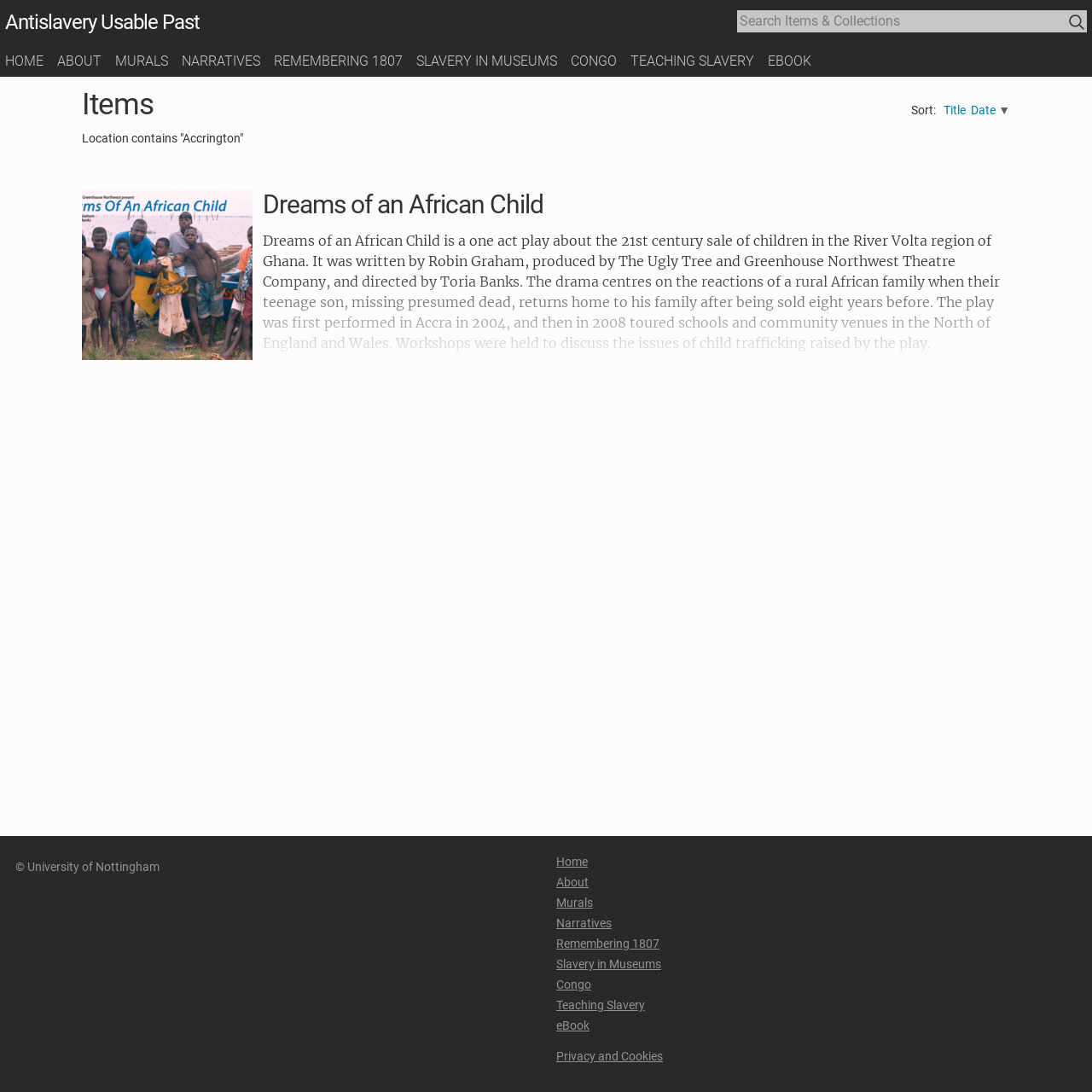What is the purpose of the search box?
Using the image, provide a concise answer in one word or a short phrase.

Search Items & Collections